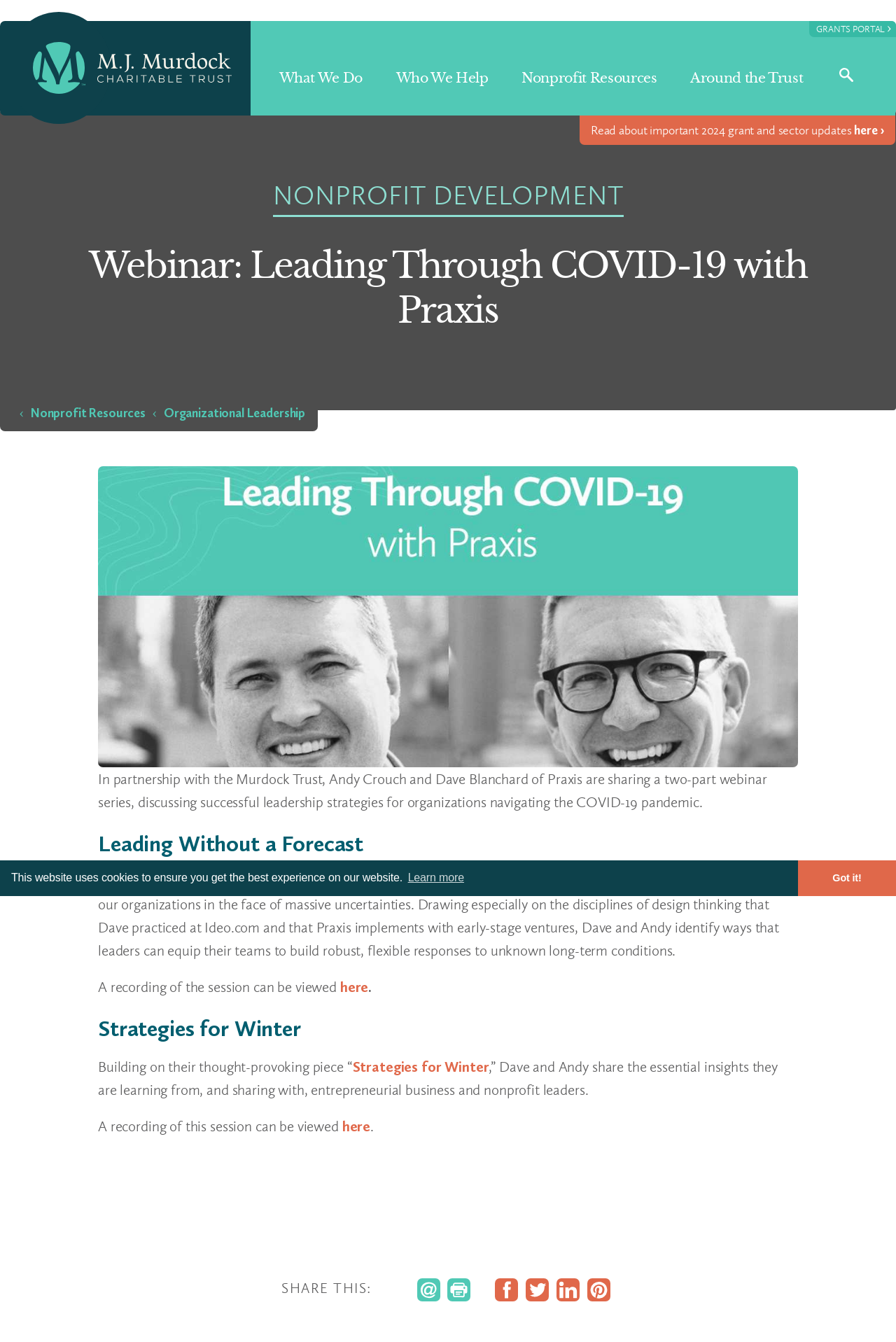Summarize the webpage with intricate details.

This webpage is about a webinar series titled "Leading Through COVID-19 with Praxis" in partnership with the Murdock Trust. At the top of the page, there is a cookie consent dialog with a message and two buttons: "learn more about cookies" and "dismiss cookie message". Below the dialog, there is an image of the M.J. Murdock Charitable Trust logo.

The main navigation menu is located at the top of the page, with five links: "GRANTS PORTAL ›", "What We Do", "Who We Help", "Nonprofit Resources", and "Around the Trust". 

Below the navigation menu, there is a section with a heading "NONPROFIT DEVELOPMENT" and a subheading "Webinar: Leading Through COVID-19 with Praxis". This section contains an article with an image of two men smiling, overlaid with text describing the webinar series. The article also includes two paragraphs of text describing the webinar series, which discusses successful leadership strategies for organizations navigating the COVID-19 pandemic.

The article is divided into two sections: "Leading Without a Forecast" and "Strategies for Winter". Each section has a heading and a paragraph of text describing the topic. There are also links to view recordings of the sessions.

At the bottom of the page, there is a section with a heading "SHARE THIS:" and five social media links: "Email", "Print", "Facebook", "Twitter", and "LinkedIn", each with an accompanying image. There is also a "back to top" link at the bottom right corner of the page.